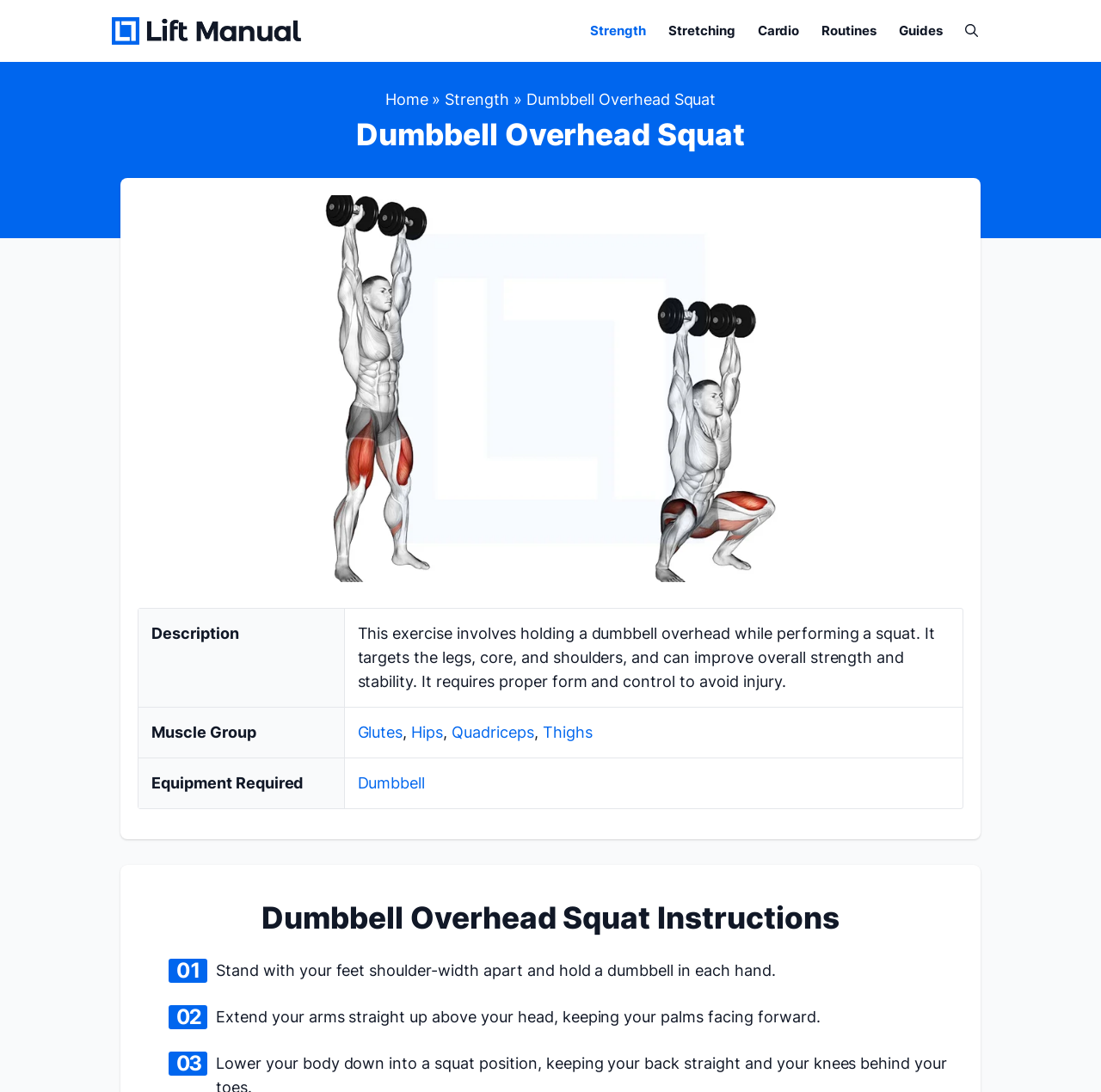Write an elaborate caption that captures the essence of the webpage.

The webpage is a guide to the Dumbbell Overhead Squat exercise. At the top, there is a banner with the site's name and a link to "Lift Manual" accompanied by an image. Below the banner, there is a primary navigation menu with links to different categories such as "Strength", "Stretching", "Cardio", and "Guides". 

To the right of the navigation menu, there is a search button and a breadcrumbs navigation menu showing the current page's location, which is "Home" > "Strength" > "Dumbbell Overhead Squat". 

The main content of the page starts with a heading that reads "Dumbbell Overhead Squat" and is accompanied by a large image of the exercise. Below the heading, there is a brief description of the exercise, explaining that it targets the legs, core, and shoulders, and requires proper form and control to avoid injury.

The page then lists the muscle groups worked by the exercise, including "Glutes", "Hips", "Quadriceps", and "Thighs", and specifies that a dumbbell is required. 

Further down, there is a section titled "Dumbbell Overhead Squat Instructions" that provides step-by-step instructions on how to perform the exercise, including standing with feet shoulder-width apart, holding a dumbbell in each hand, and extending arms straight up above the head.